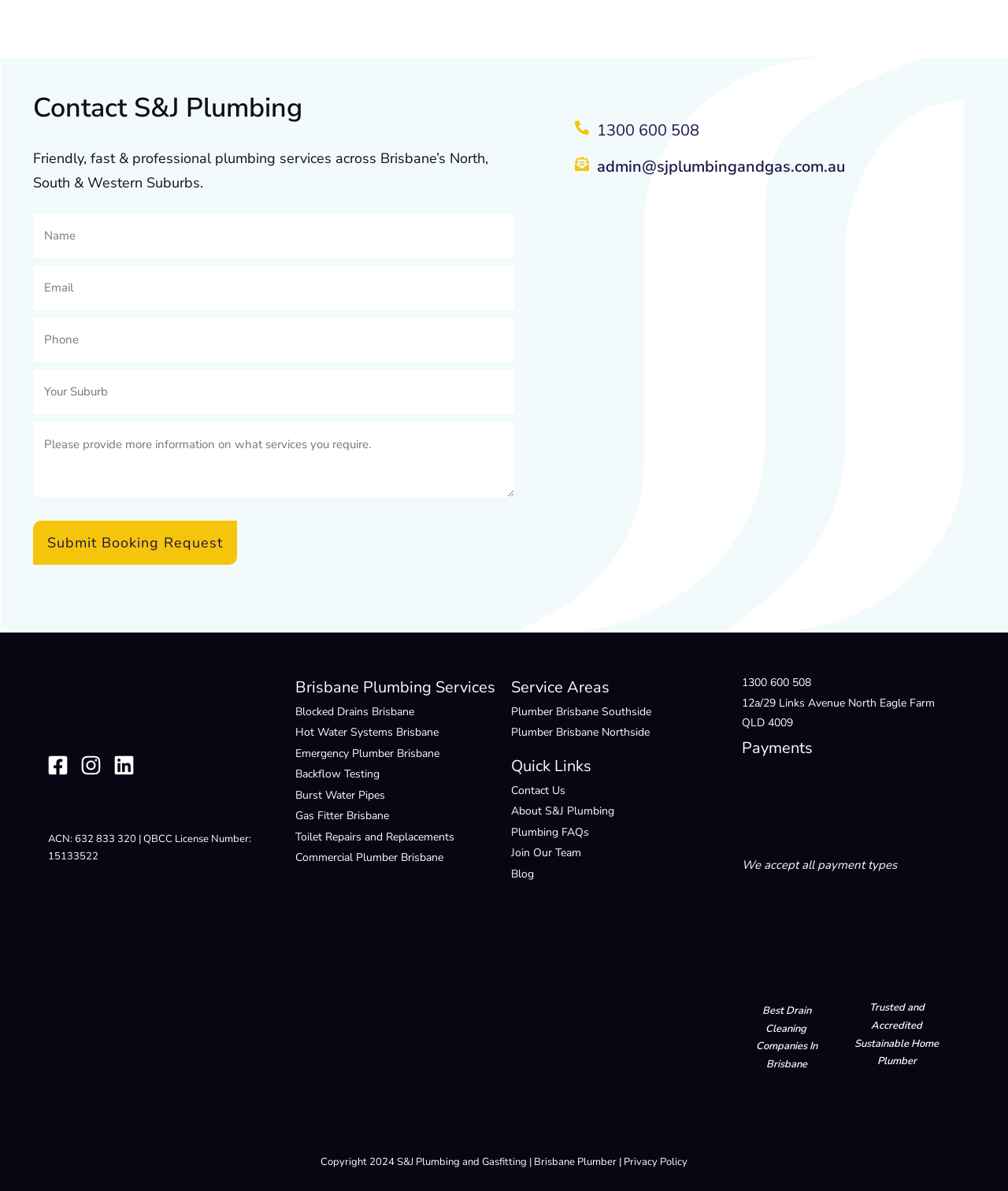What is the purpose of the form?
Using the image as a reference, give an elaborate response to the question.

The form on the webpage has fields for 'Name', 'Email', 'Phone', 'Your Suburb', and 'Please provide more information on what services you require.' The button at the end of the form is labeled 'Submit Booking Request', so it can be concluded that the purpose of the form is to submit a booking request.